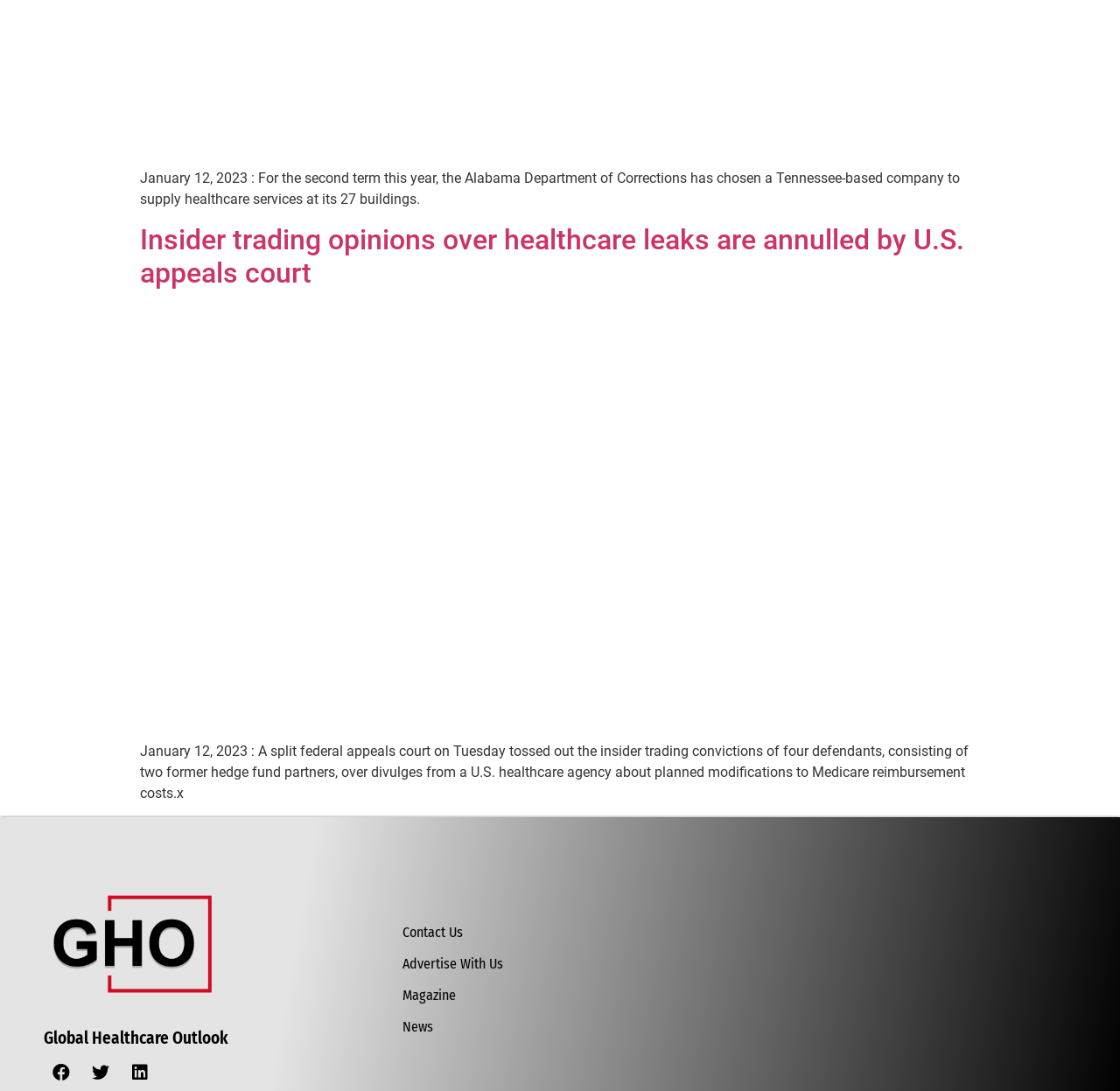Please answer the following question using a single word or phrase: What is the name of the section below the article?

Global Healthcare Outlook